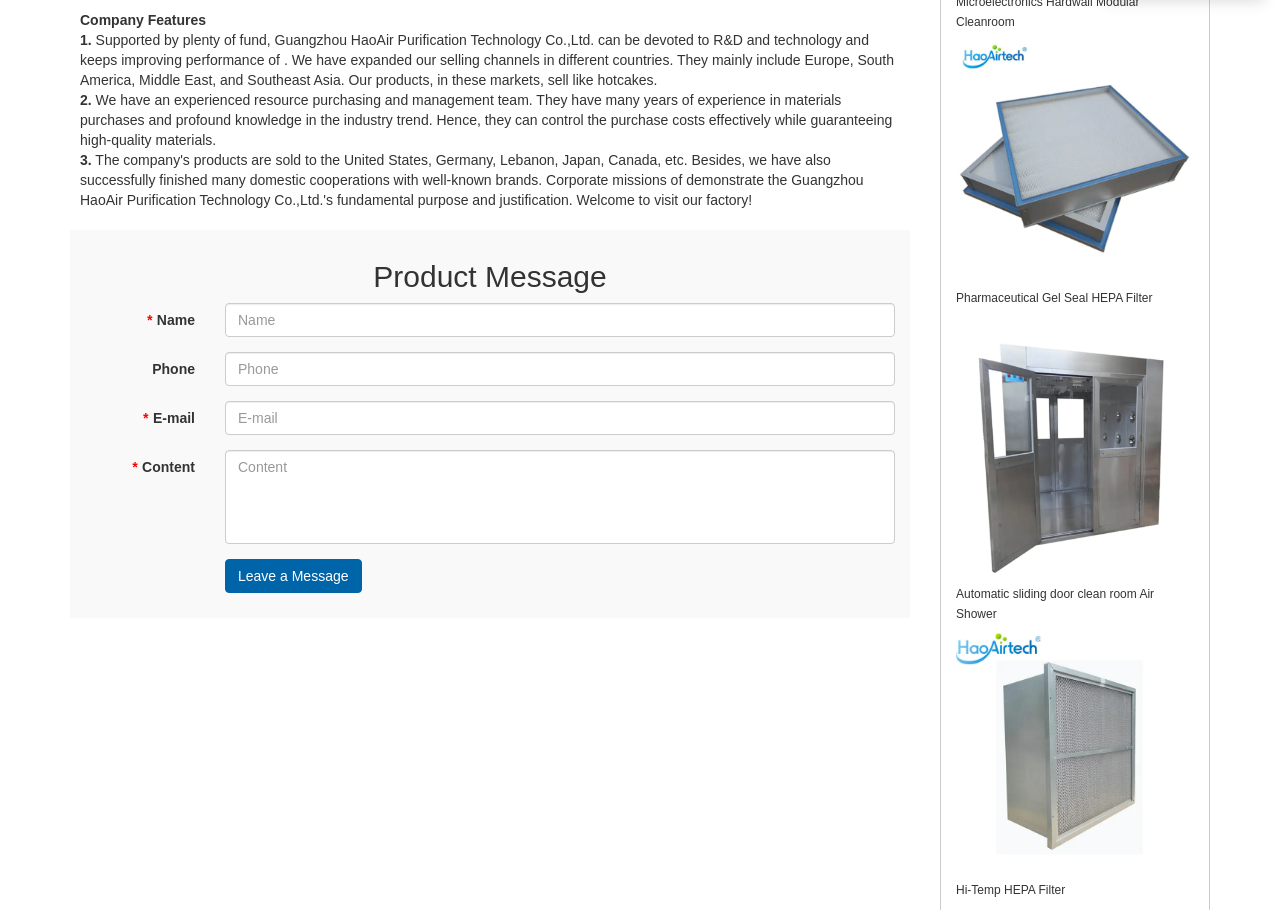Pinpoint the bounding box coordinates for the area that should be clicked to perform the following instruction: "Input your email".

[0.176, 0.44, 0.699, 0.477]